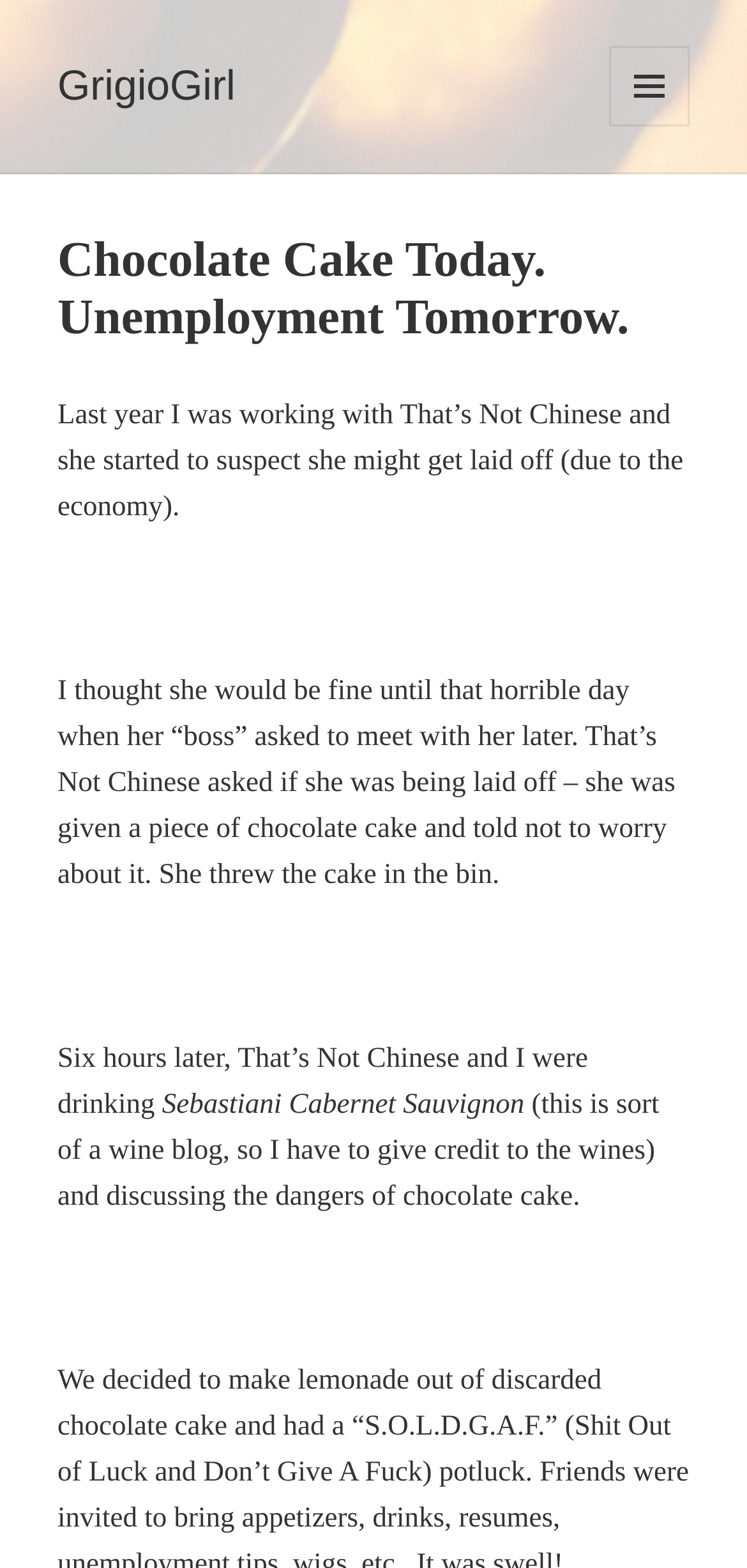What did That’s Not Chinese receive from her boss? From the image, respond with a single word or brief phrase.

a piece of chocolate cake